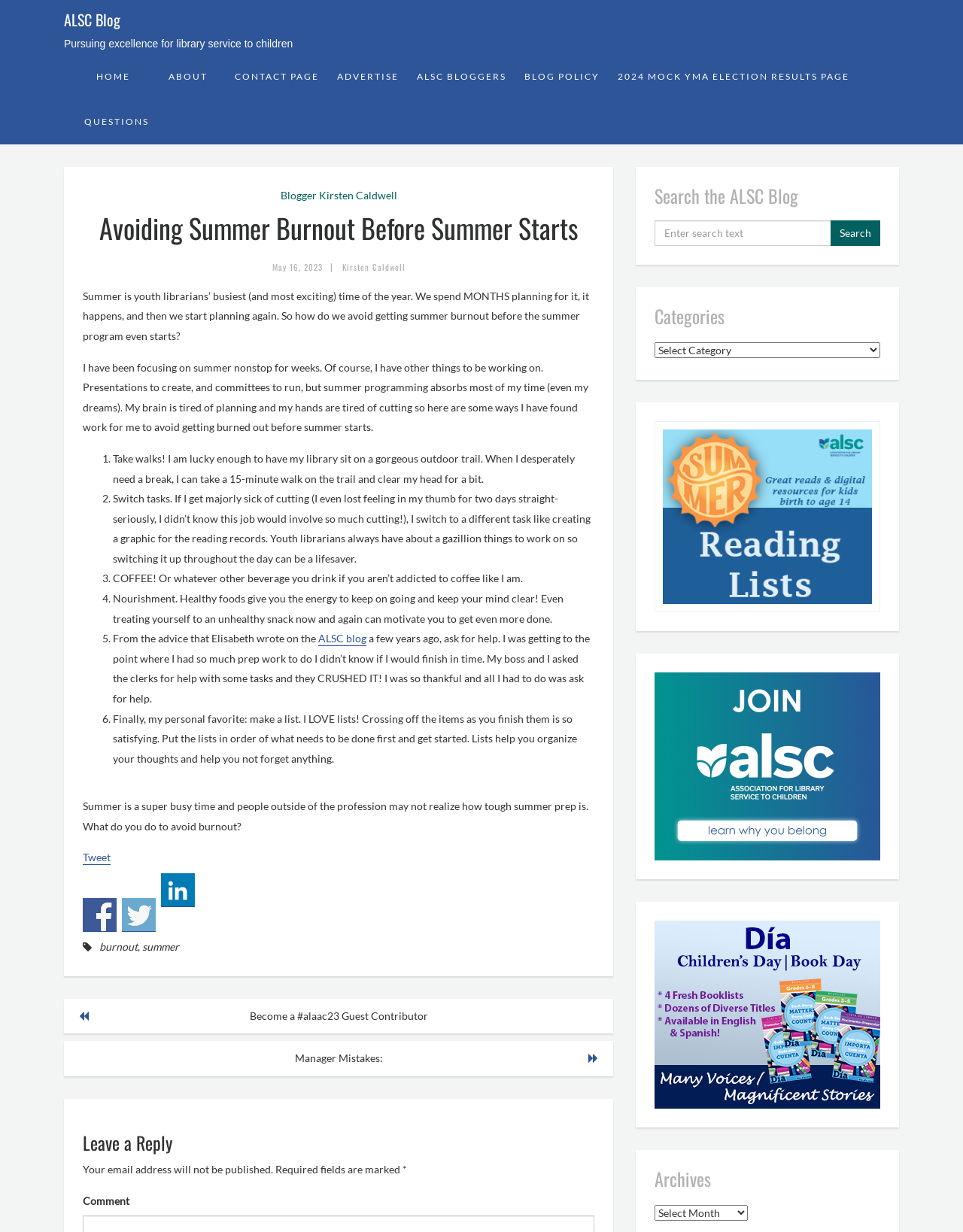Based on the element description: "Become a #alaac23 Guest Contributor", identify the bounding box coordinates for this UI element. The coordinates must be four float numbers between 0 and 1, listed as [left, top, right, bottom].

[0.066, 0.811, 0.637, 0.839]